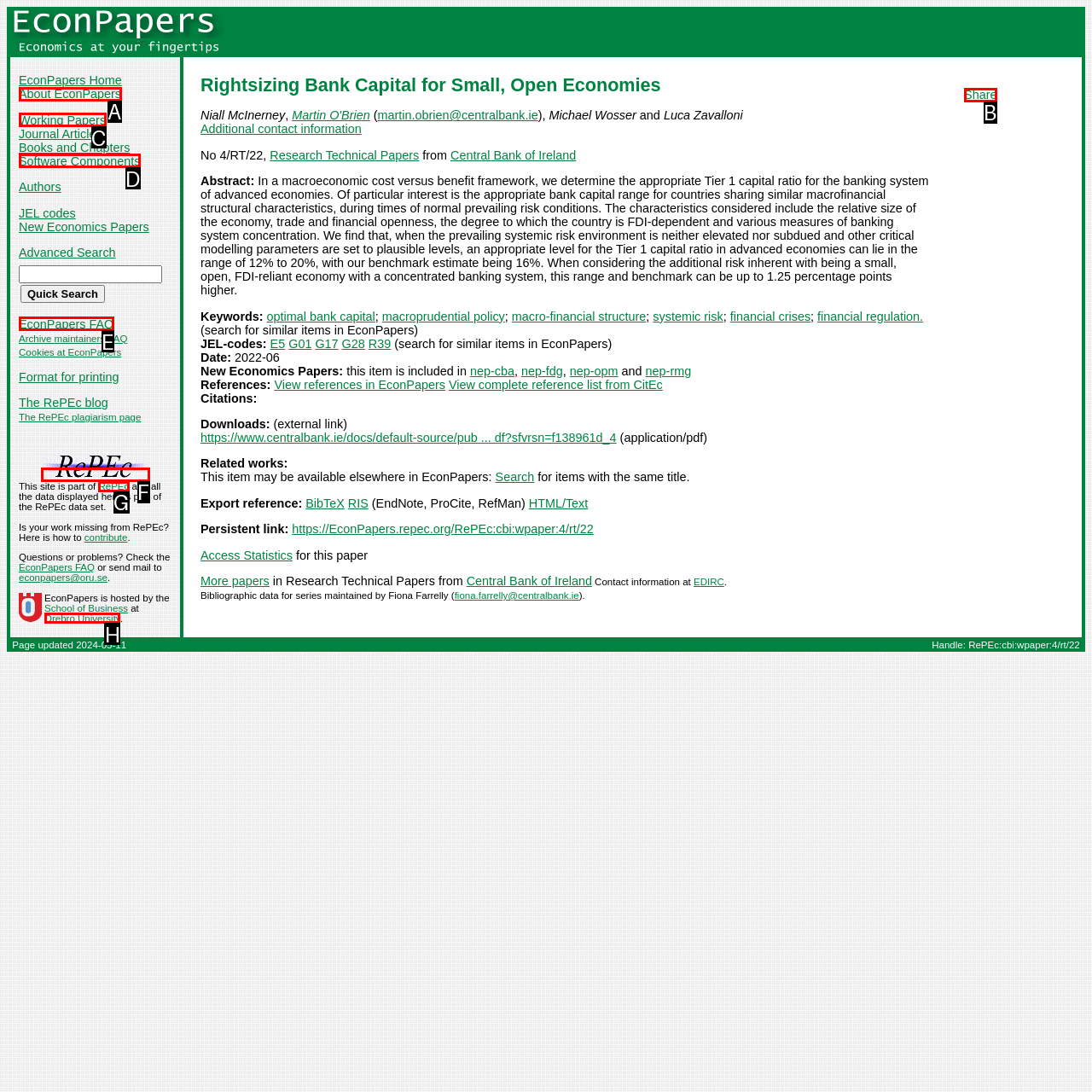Select the HTML element that matches the description: RePEc
Respond with the letter of the correct choice from the given options directly.

G